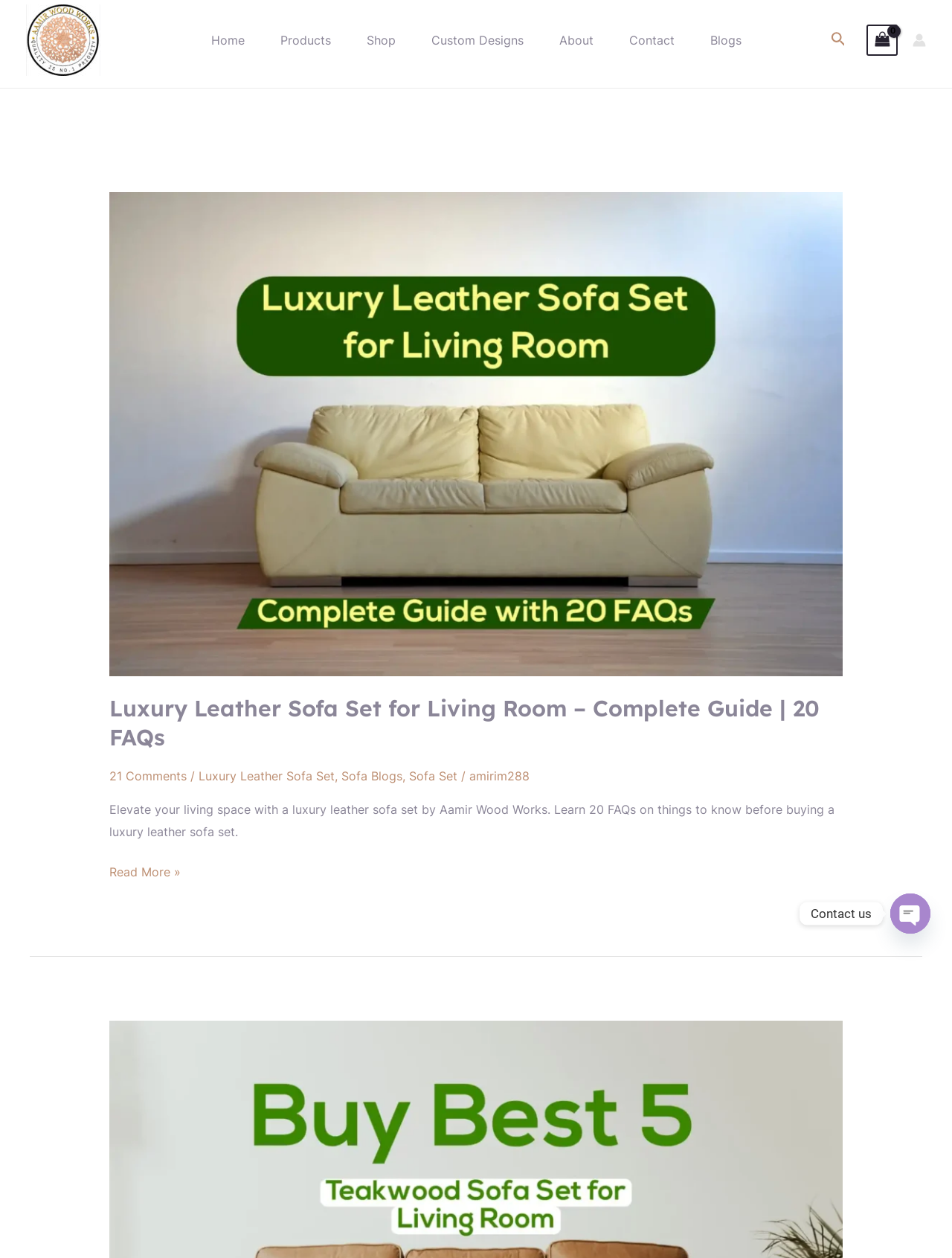Please identify the bounding box coordinates of the clickable region that I should interact with to perform the following instruction: "Contact us using the phone number". The coordinates should be expressed as four float numbers between 0 and 1, i.e., [left, top, right, bottom].

[0.935, 0.71, 0.977, 0.742]